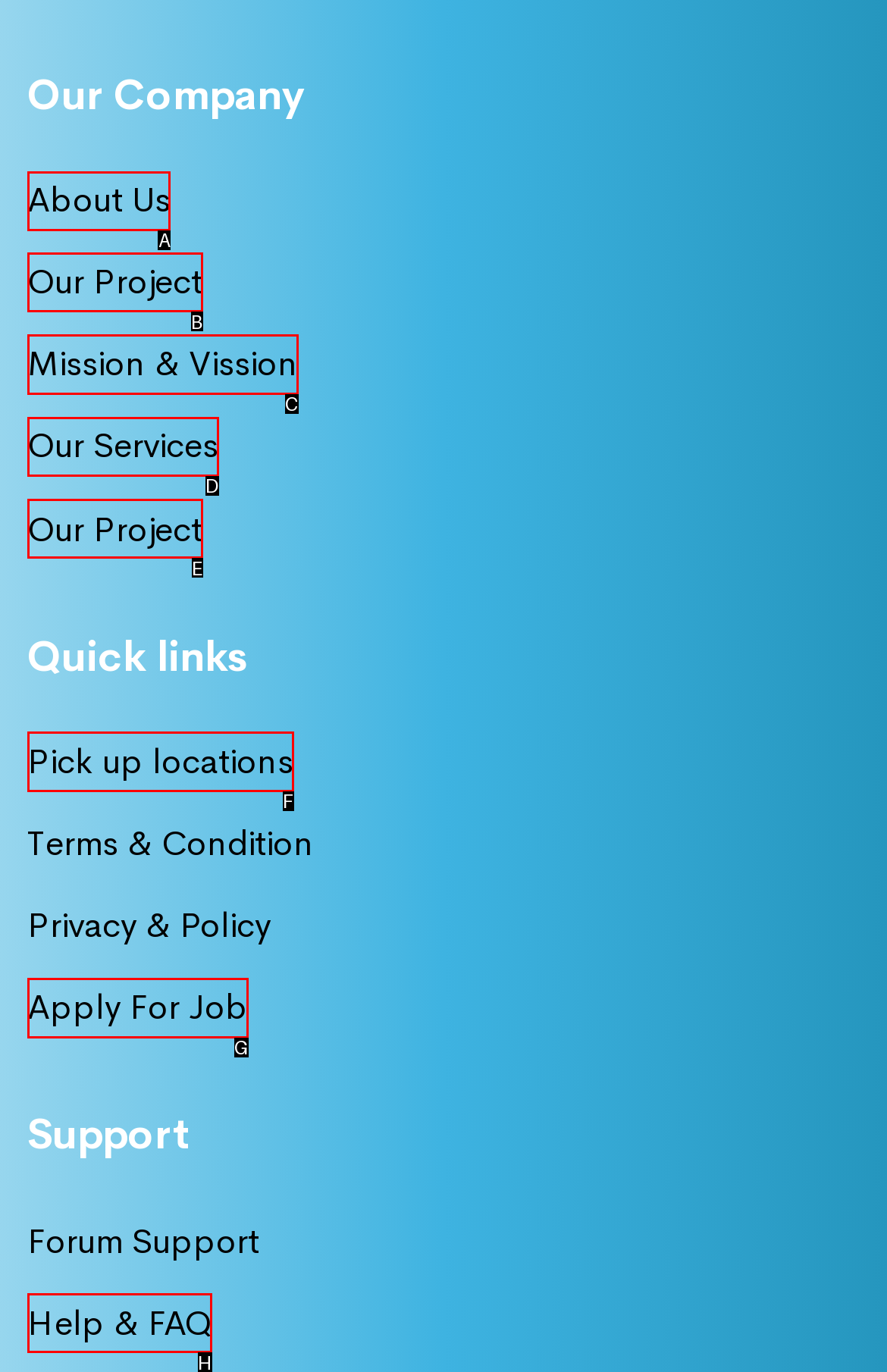To achieve the task: Learn about the company, which HTML element do you need to click?
Respond with the letter of the correct option from the given choices.

A